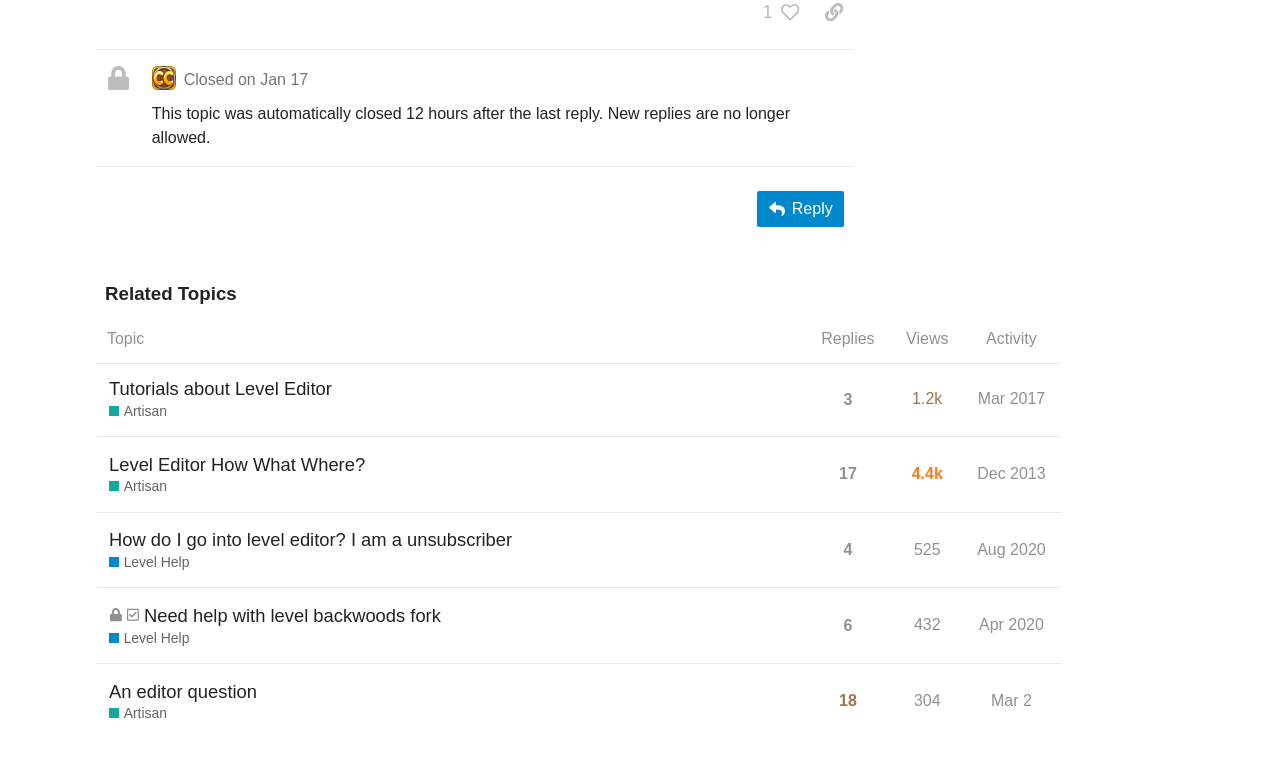Identify the bounding box coordinates of the element to click to follow this instruction: 'Click the 'Give Here' link'. Ensure the coordinates are four float values between 0 and 1, provided as [left, top, right, bottom].

None